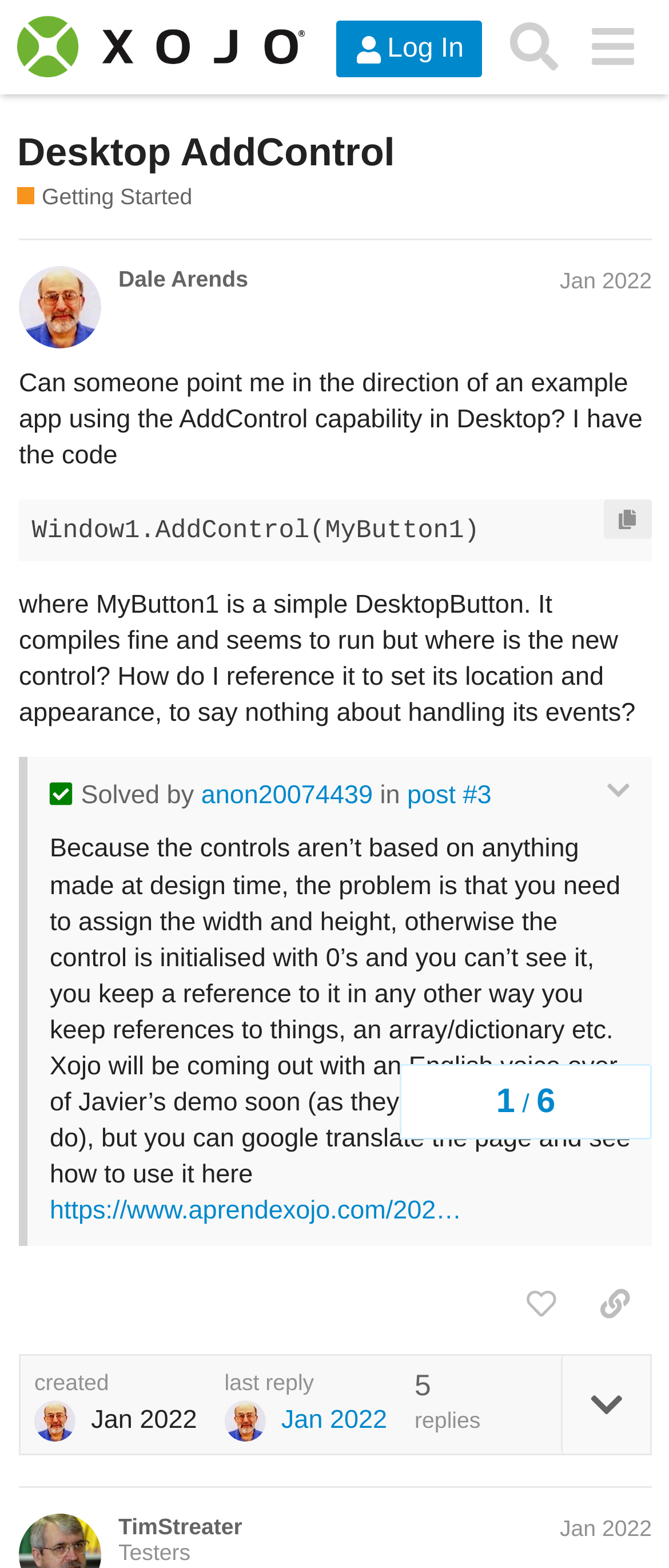Given the element description "Jan 2022", identify the bounding box of the corresponding UI element.

[0.837, 0.171, 0.974, 0.188]